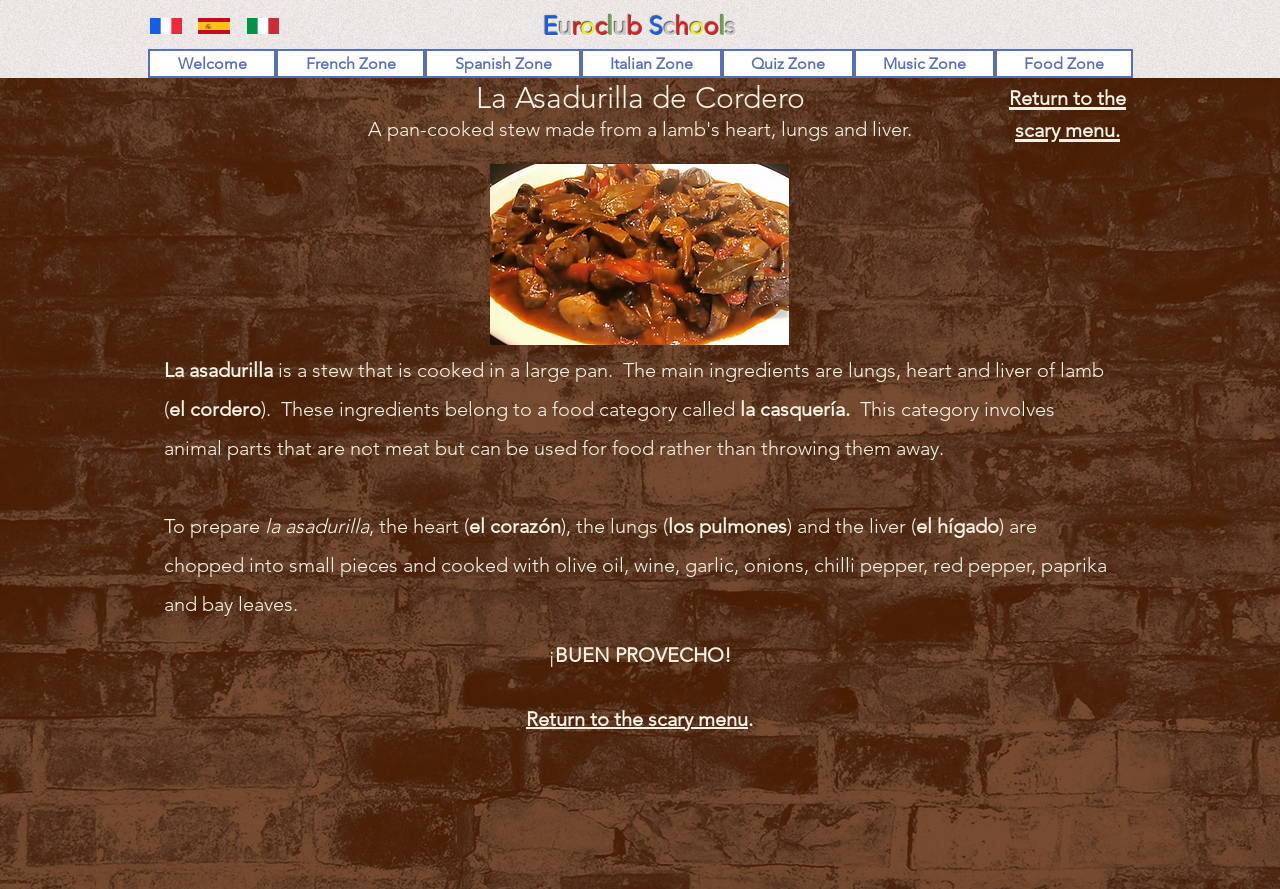What are the main ingredients of La Asadurilla?
Based on the image, answer the question in a detailed manner.

I found the answer by reading the paragraph that describes La Asadurilla. It says 'The main ingredients are lungs, heart and liver of lamb (el cordero).' This tells me that the main ingredients of La Asadurilla are the lungs, heart, and liver of lamb.